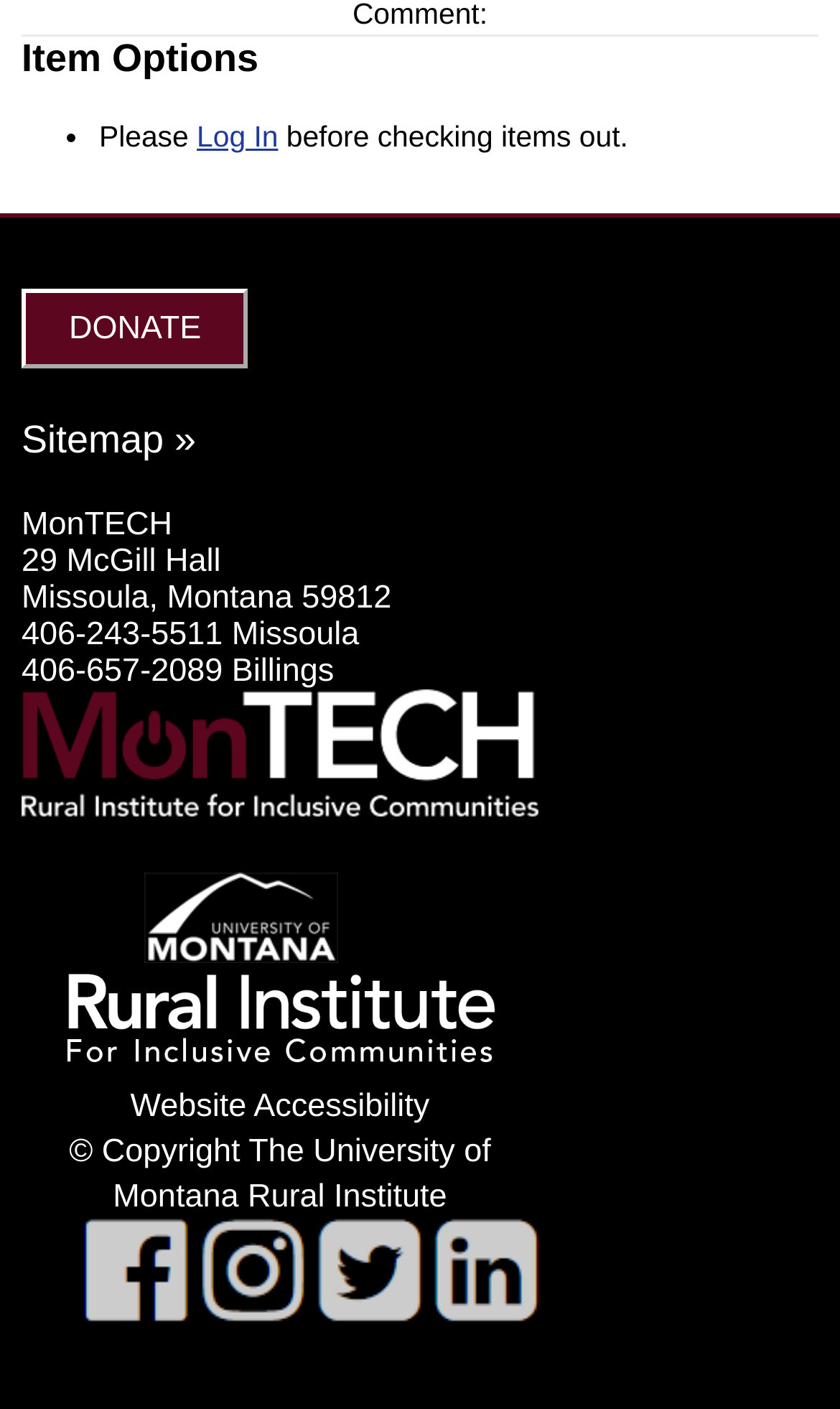Provide a one-word or brief phrase answer to the question:
What is the address of MonTECH?

29 McGill Hall, Missoula, Montana 59812